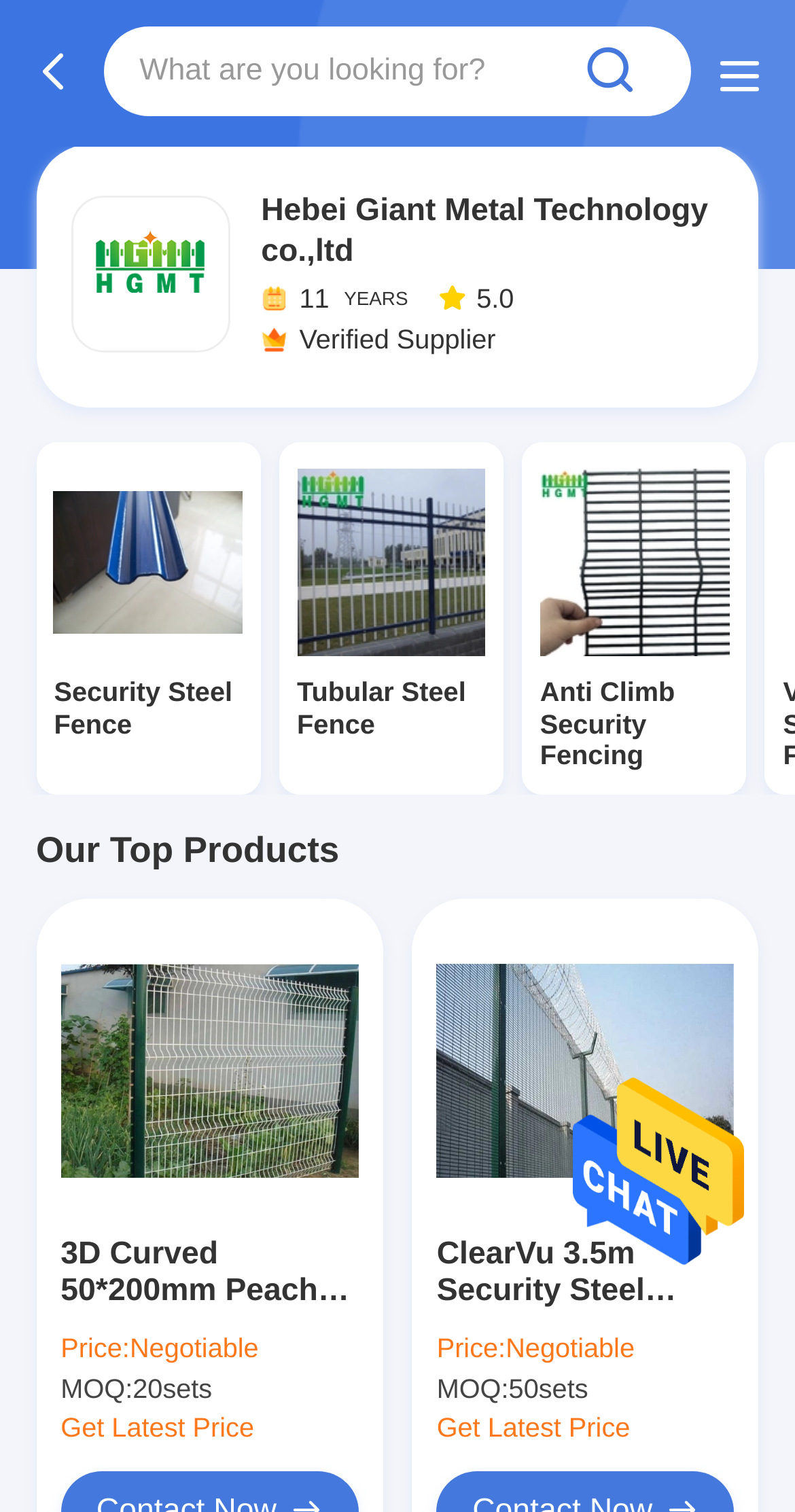Using the provided element description: "Get Latest Price", identify the bounding box coordinates. The coordinates should be four floats between 0 and 1 in the order [left, top, right, bottom].

[0.076, 0.934, 0.32, 0.955]